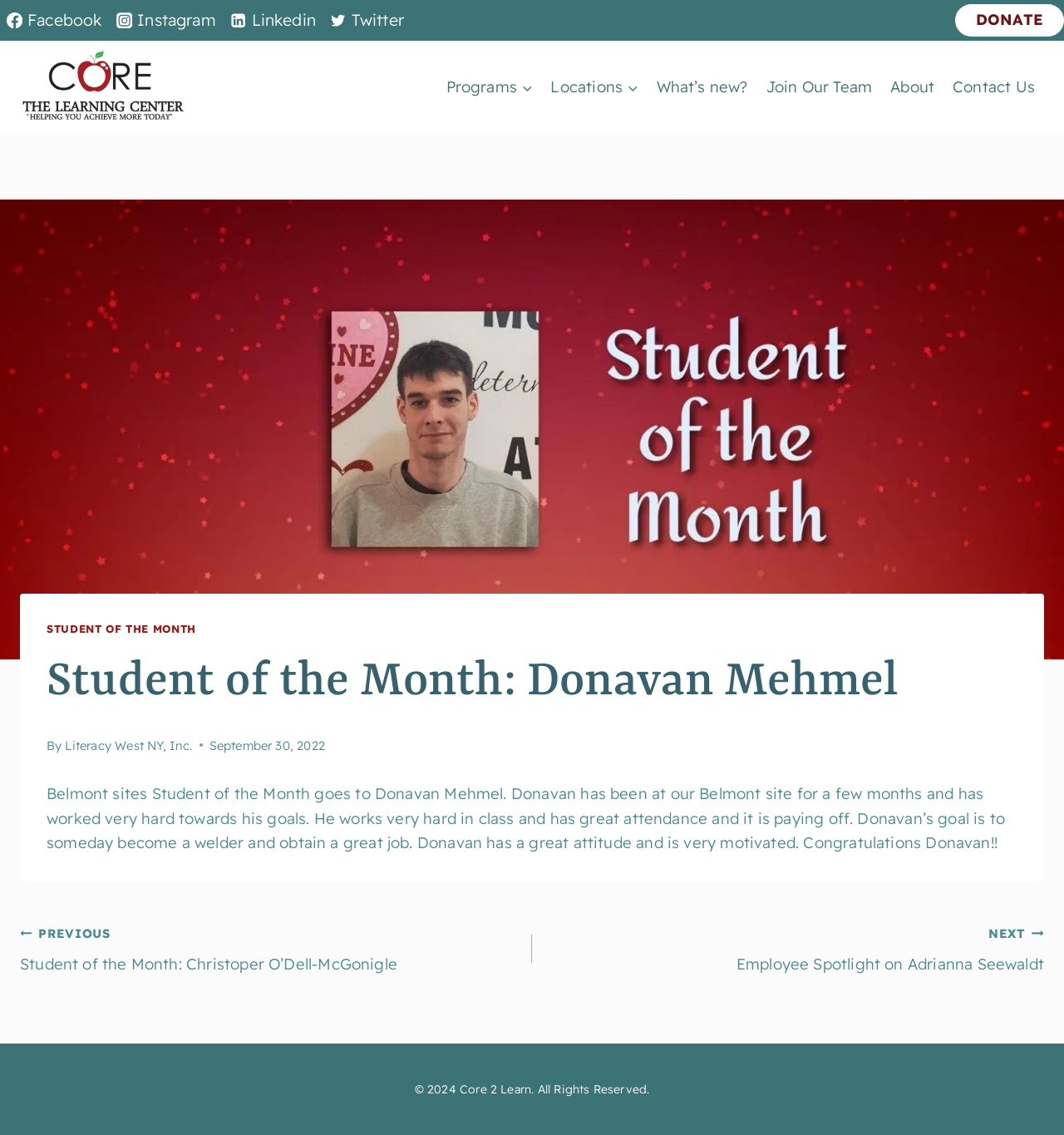Answer with a single word or phrase: 
What is the name of the organization that awarded Donavan Mehmel?

Literacy West NY, Inc.